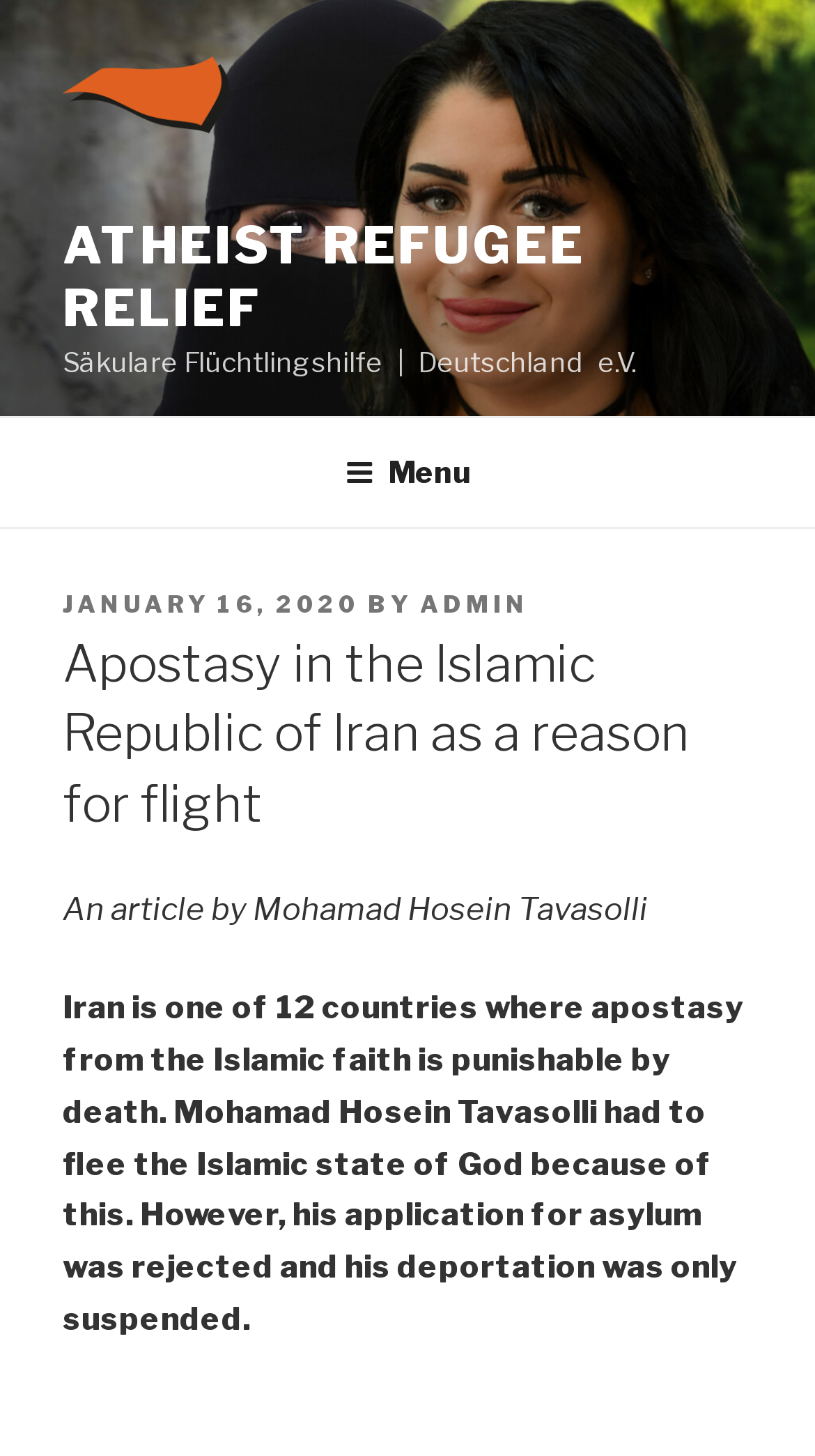Locate the bounding box of the UI element described in the following text: "Menu".

[0.386, 0.289, 0.614, 0.36]